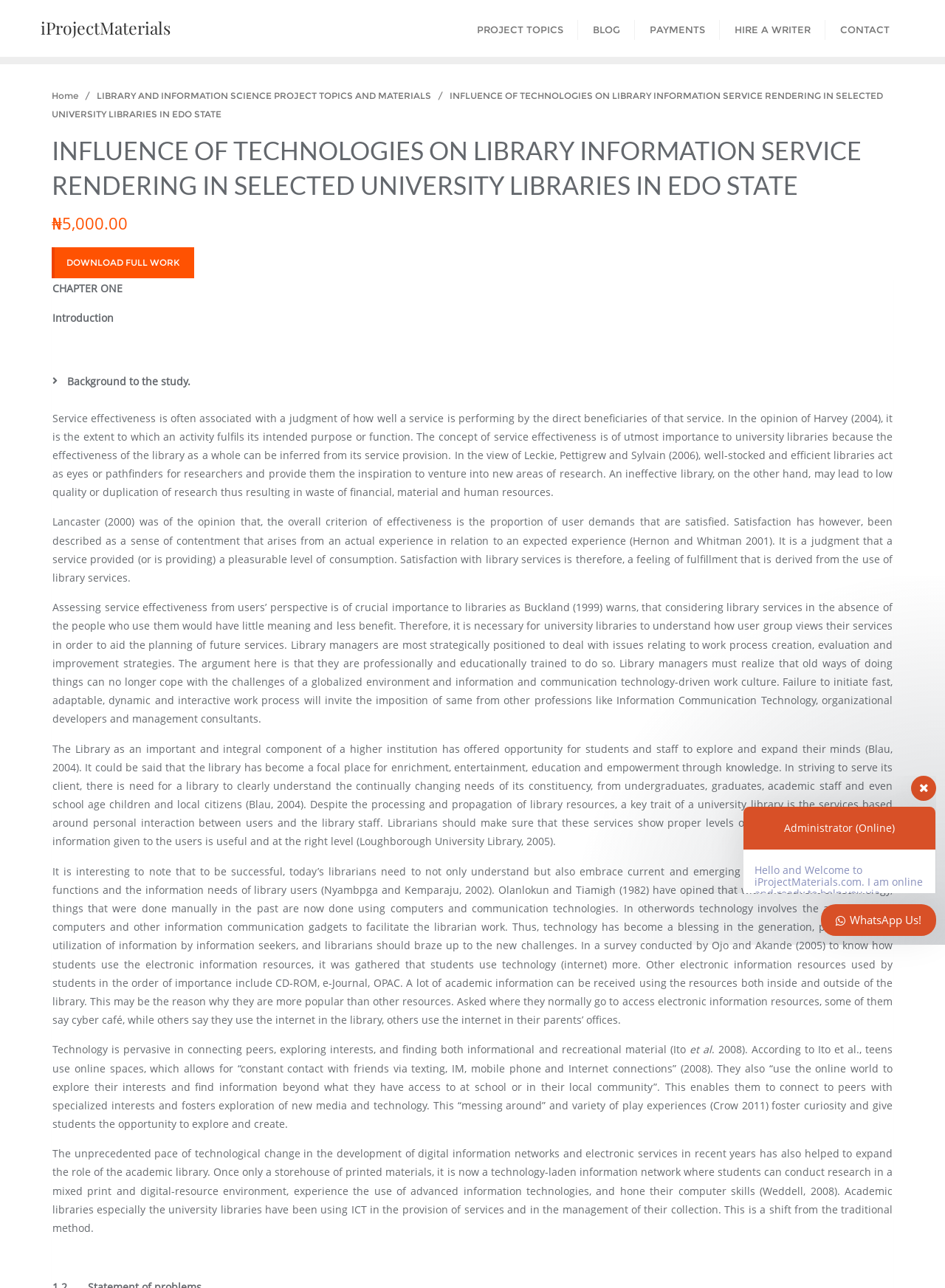Find the bounding box coordinates of the area to click in order to follow the instruction: "Type in the reply textbox".

[0.797, 0.67, 0.948, 0.688]